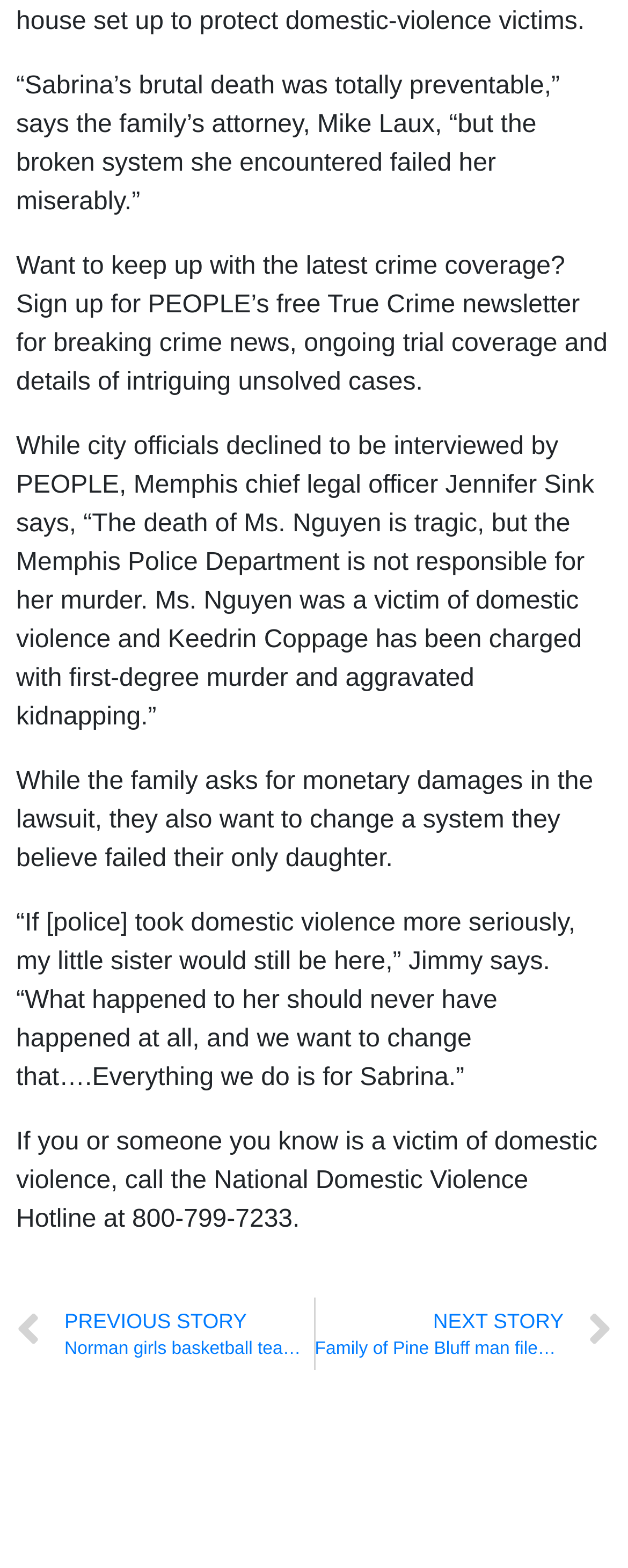What is the relationship between Jimmy and Sabrina?
Look at the screenshot and give a one-word or phrase answer.

brother and sister